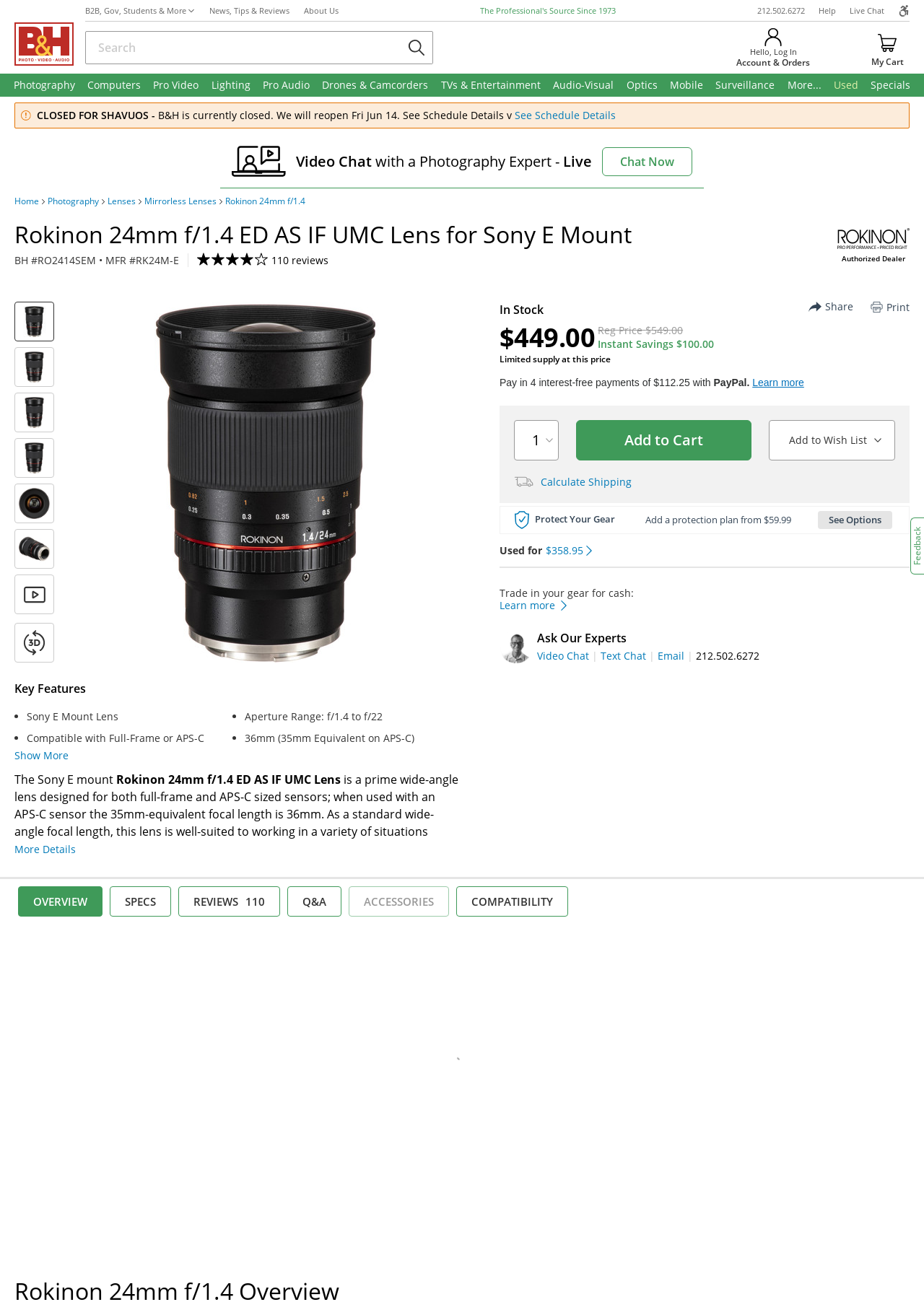What is the brand of the lens?
Using the image as a reference, answer the question in detail.

I found the answer by looking at the heading 'Rokinon 24mm f/1.4 ED AS IF UMC Lens for Sony E Mount' and the image with the text 'Rokinon' on it.